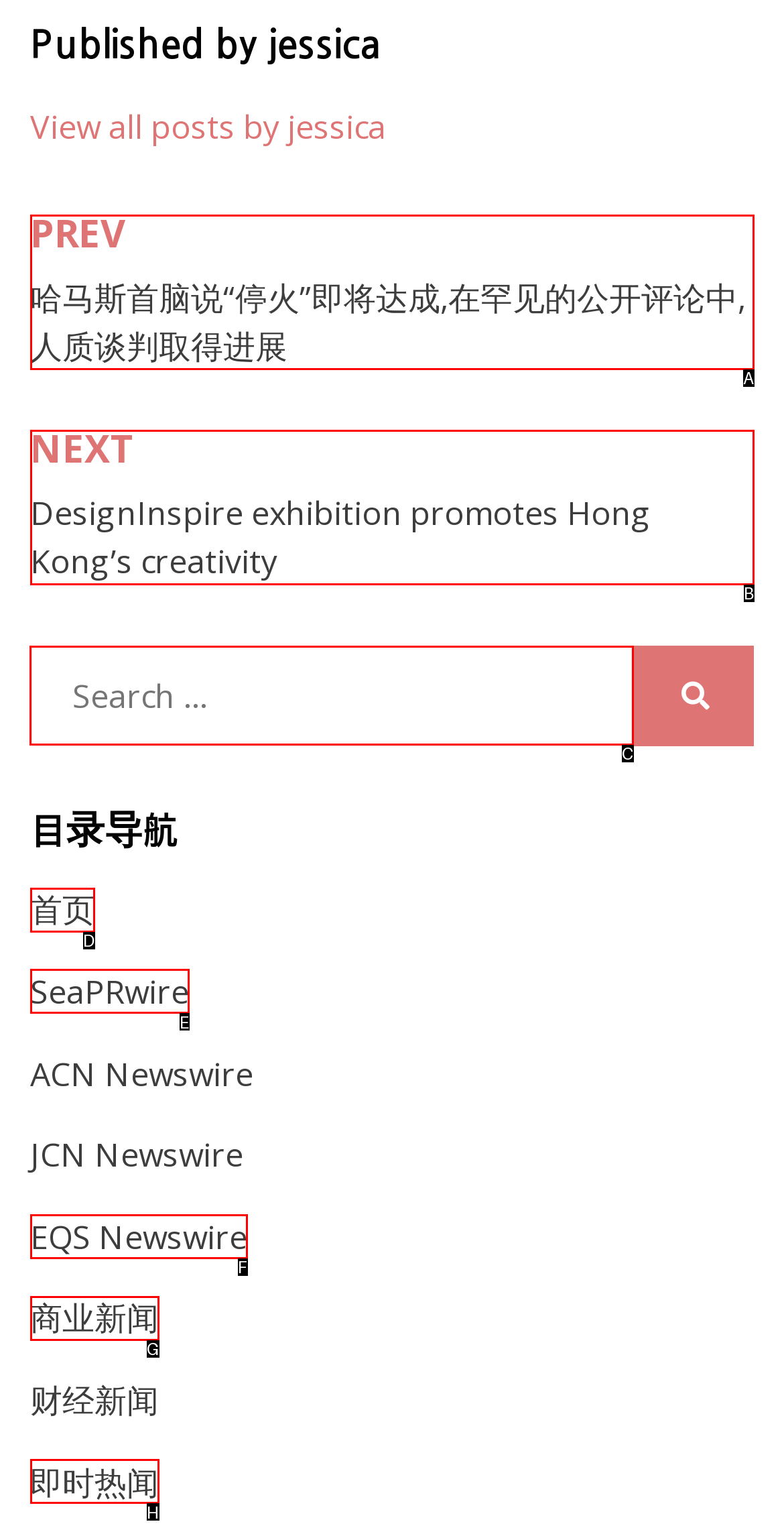Please indicate which HTML element should be clicked to fulfill the following task: Search for something. Provide the letter of the selected option.

C